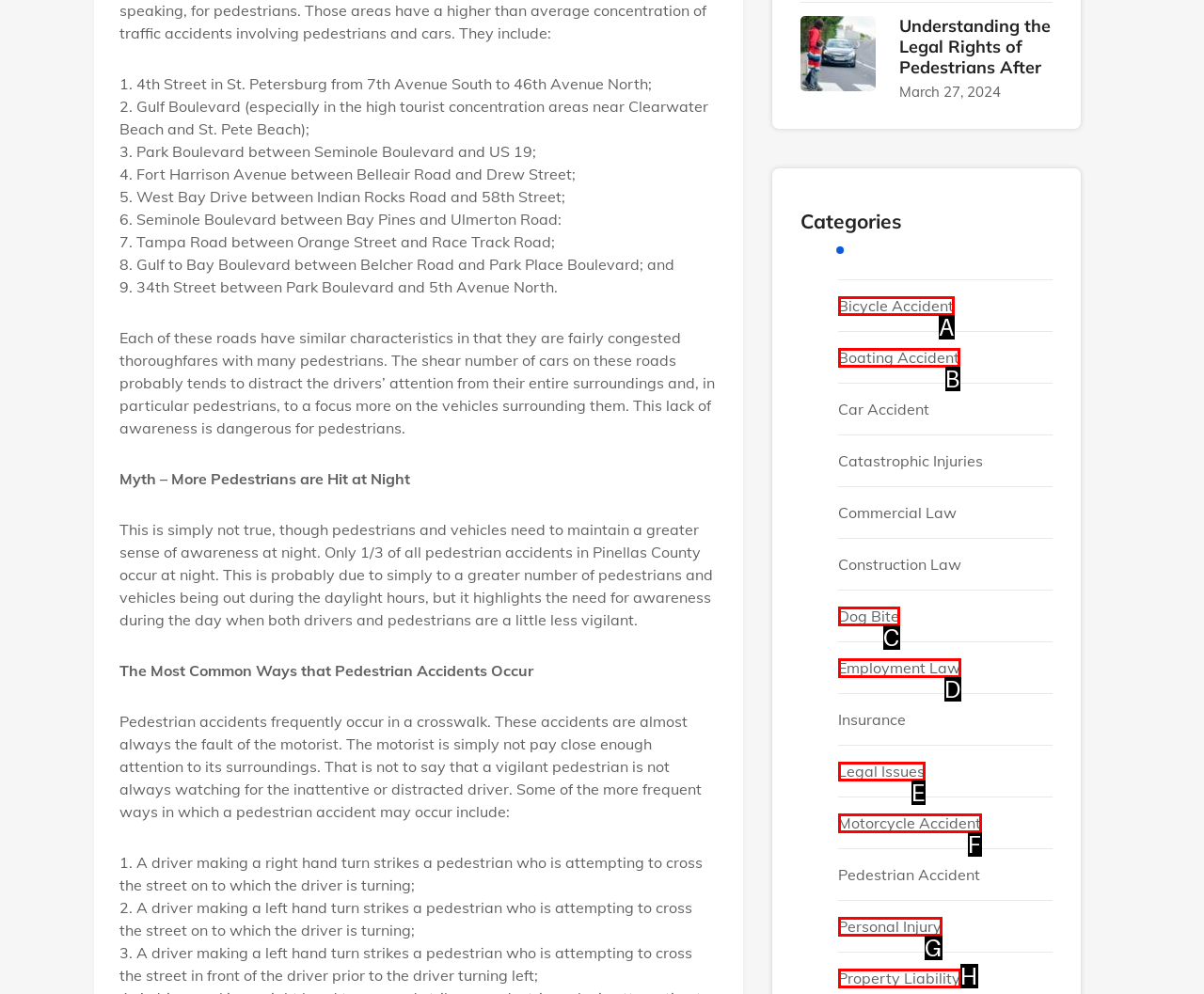Tell me which one HTML element best matches the description: Legal Issues
Answer with the option's letter from the given choices directly.

E